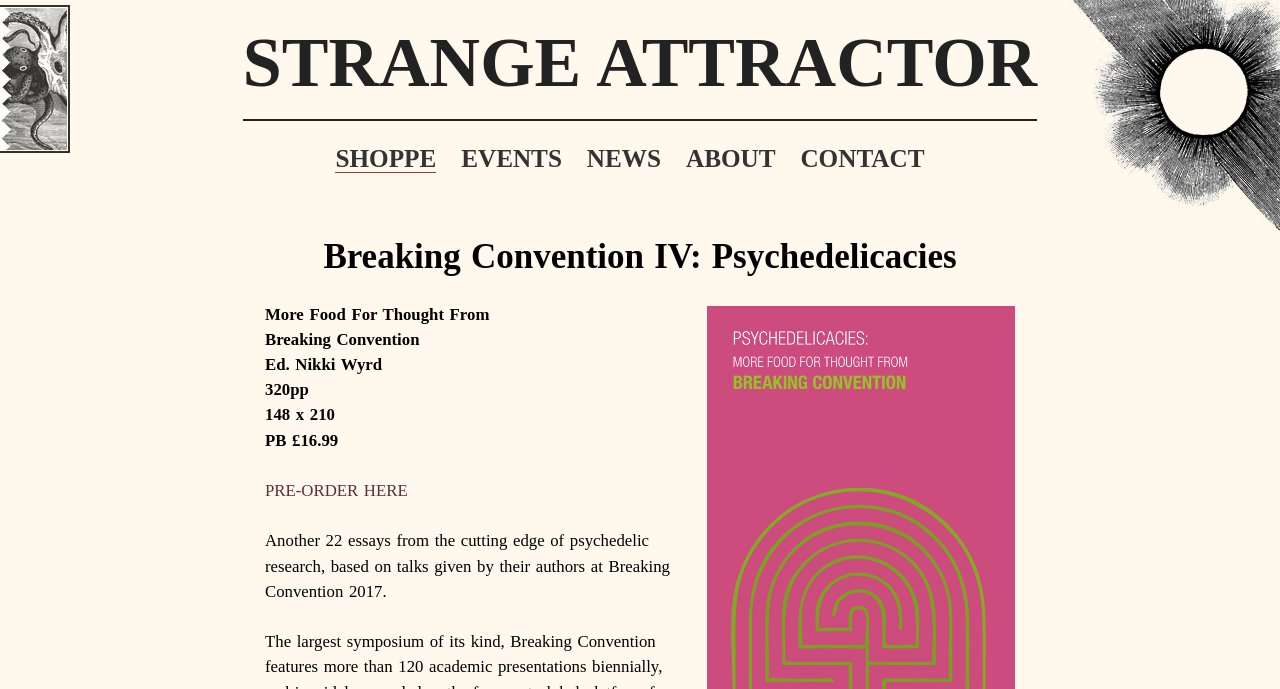What is the size of the book?
From the image, respond with a single word or phrase.

148 x 210